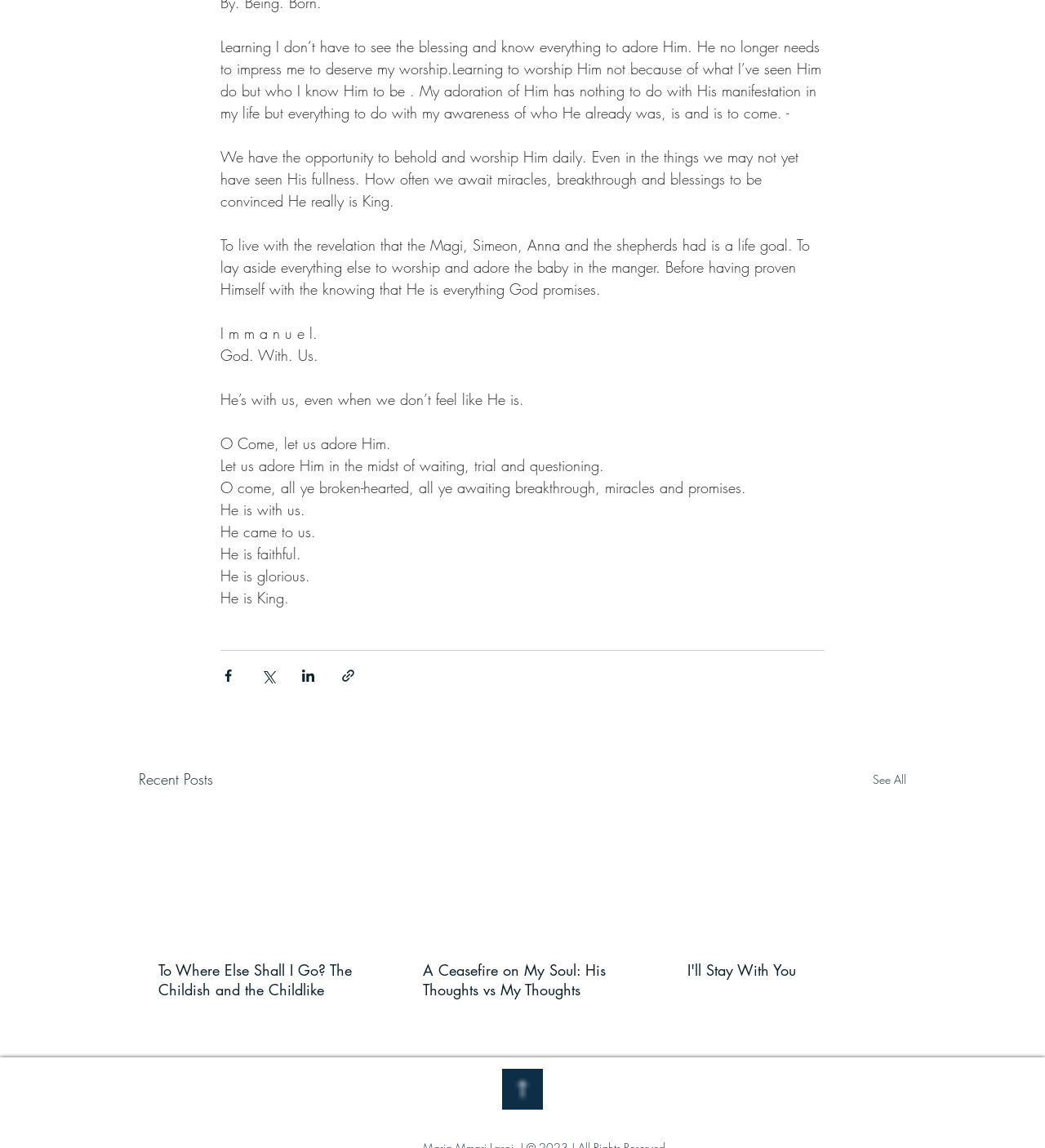Specify the bounding box coordinates (top-left x, top-left y, bottom-right x, bottom-right y) of the UI element in the screenshot that matches this description: I'll Stay With You

[0.639, 0.703, 0.866, 0.893]